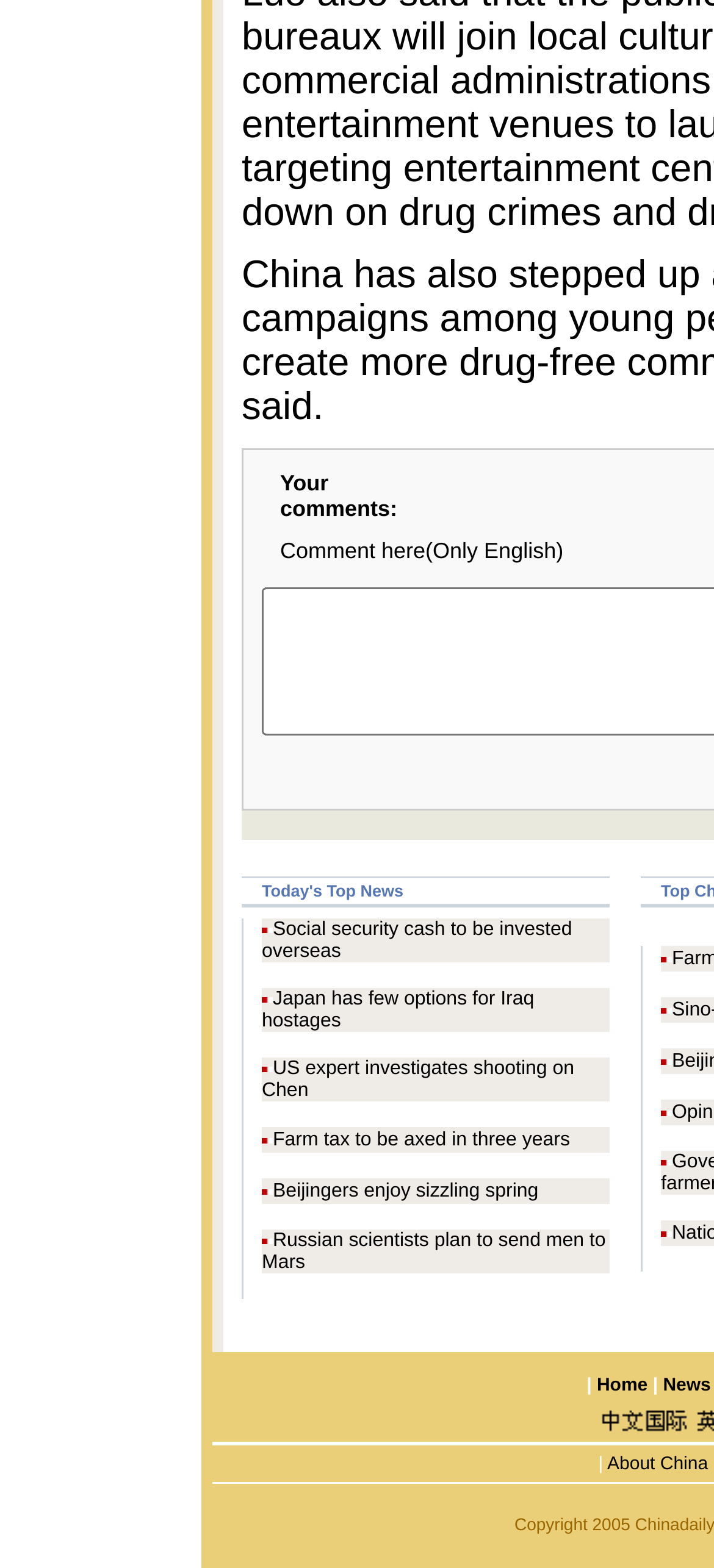Provide the bounding box coordinates of the HTML element this sentence describes: "Home".

[0.836, 0.877, 0.907, 0.89]